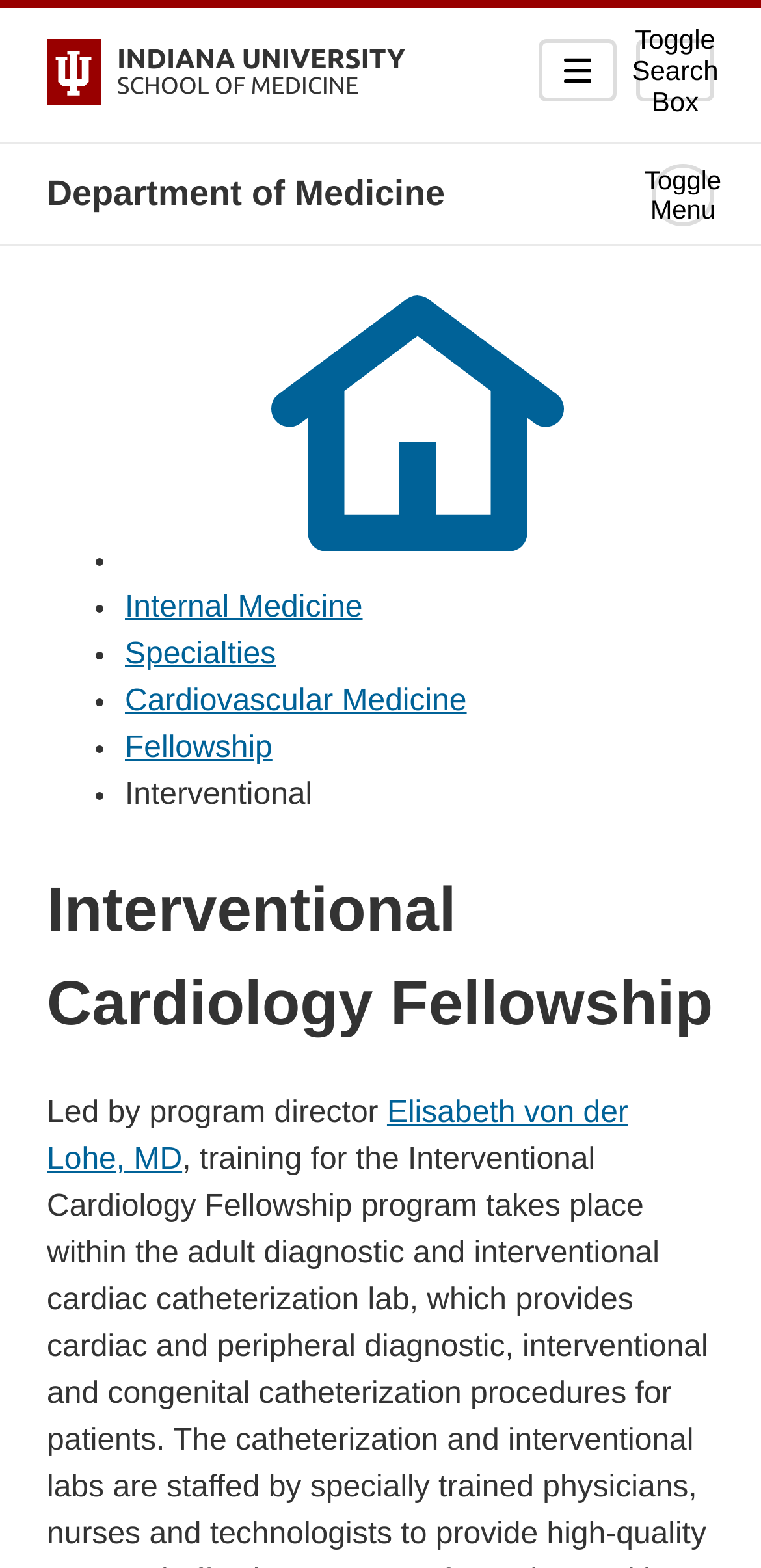What is the department of the fellowship program?
Refer to the image and give a detailed response to the question.

The department of the fellowship program can be found in the static text 'Department of Medicine' located below the top navigation bar.